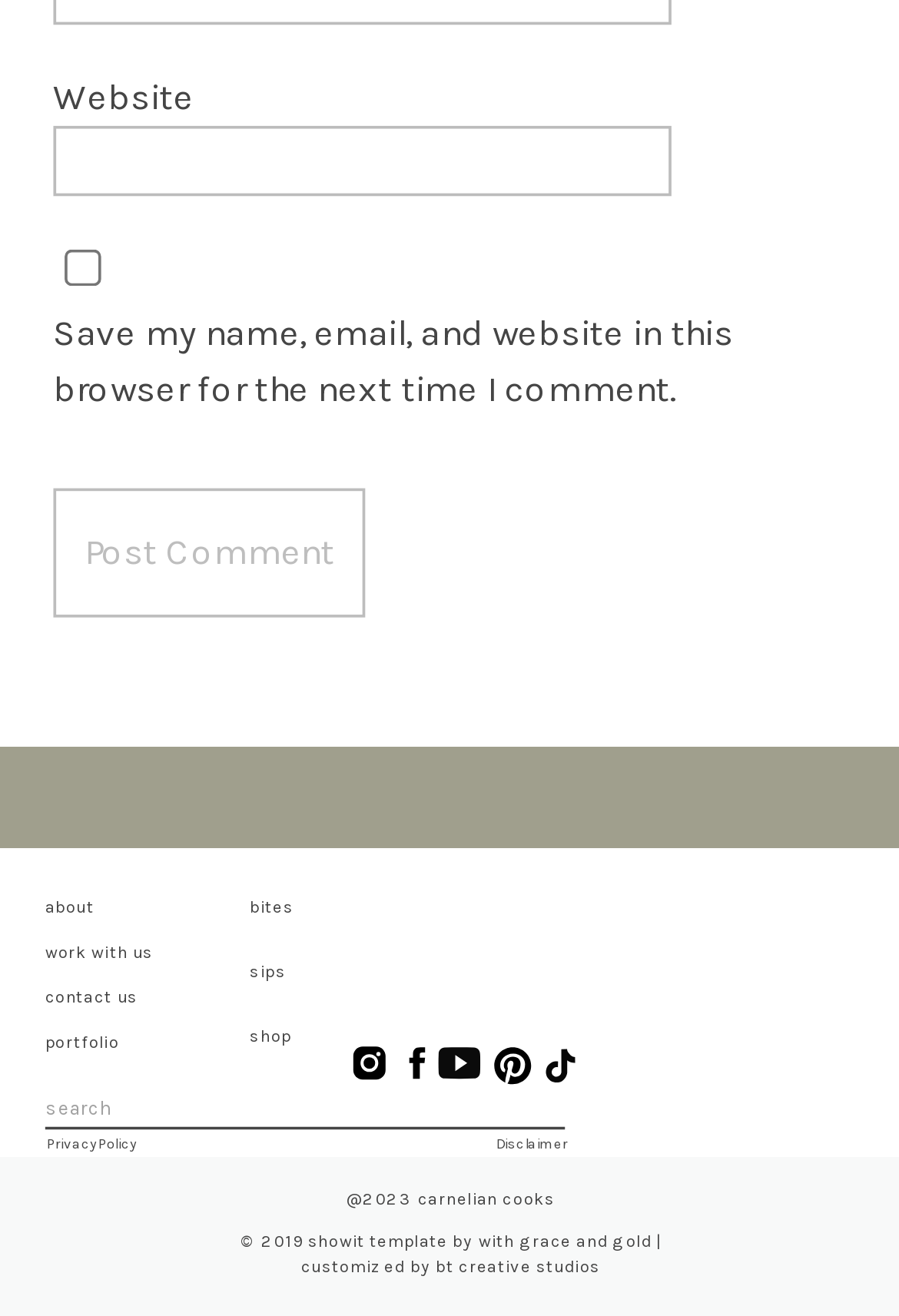Specify the bounding box coordinates of the region I need to click to perform the following instruction: "Contact us". The coordinates must be four float numbers in the range of 0 to 1, i.e., [left, top, right, bottom].

[0.05, 0.75, 0.35, 0.784]